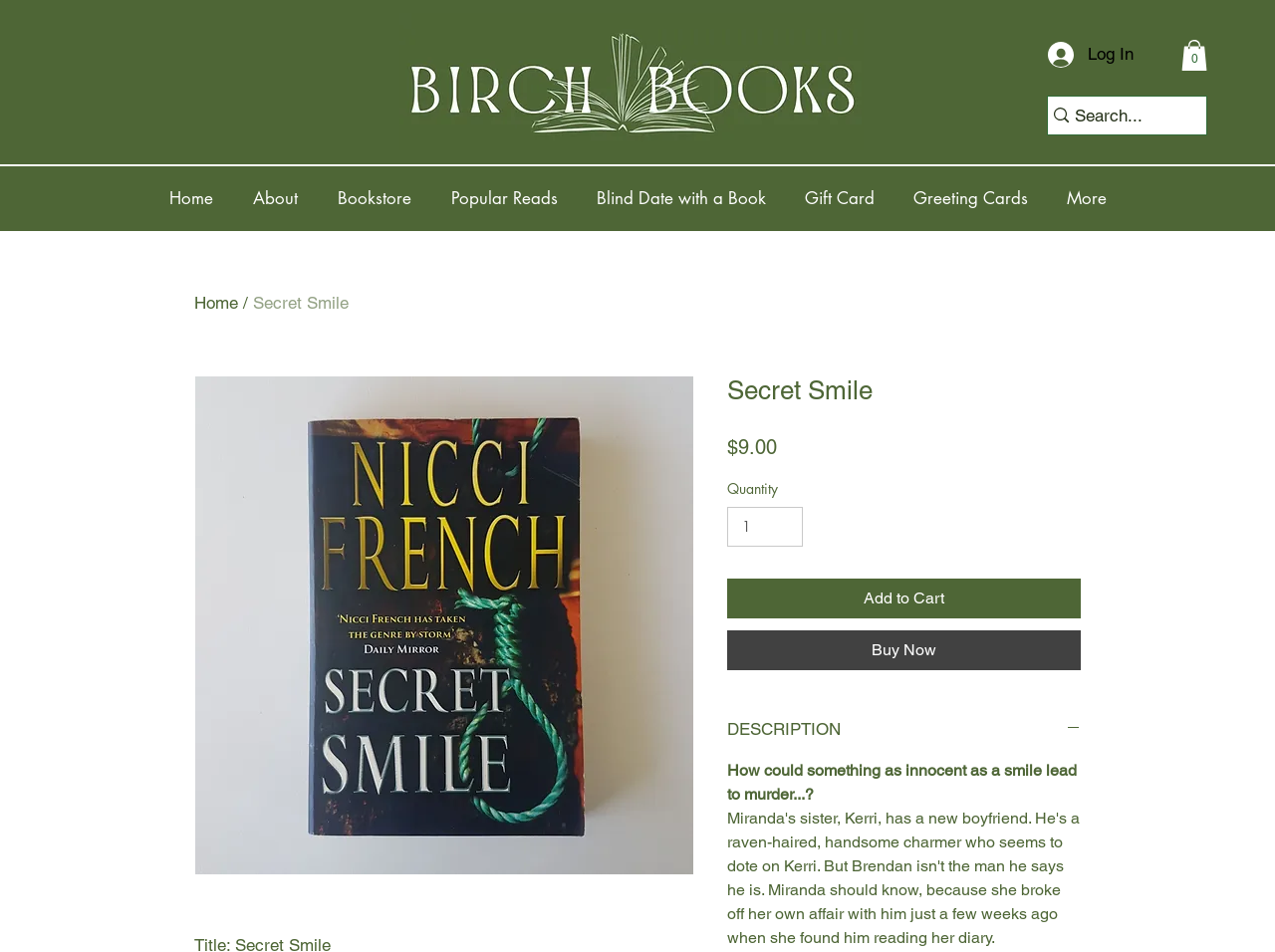Find the bounding box coordinates of the clickable element required to execute the following instruction: "View the cart". Provide the coordinates as four float numbers between 0 and 1, i.e., [left, top, right, bottom].

[0.927, 0.042, 0.947, 0.074]